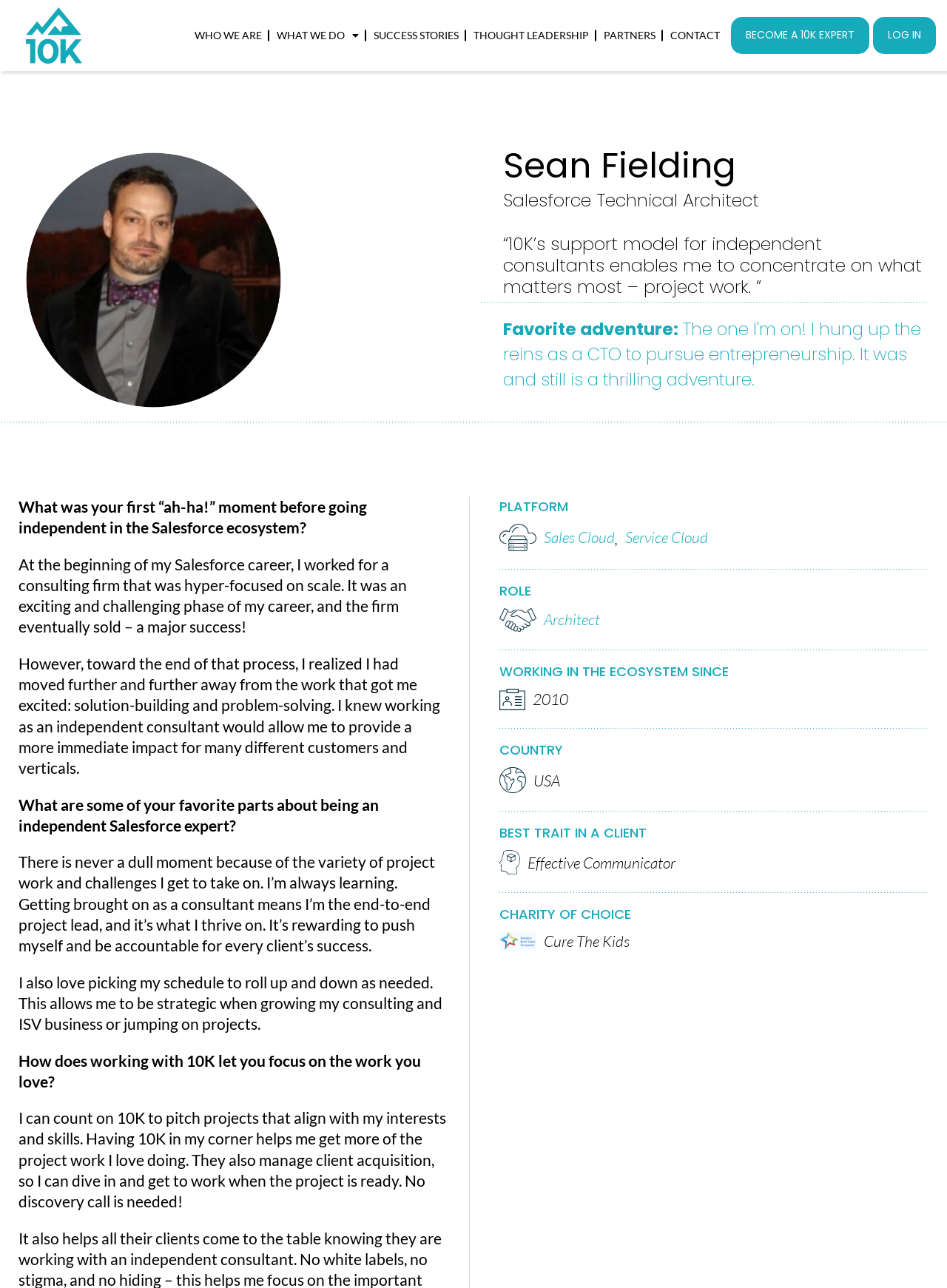Identify the bounding box for the described UI element: "Become a 10K Expert".

[0.772, 0.013, 0.918, 0.042]